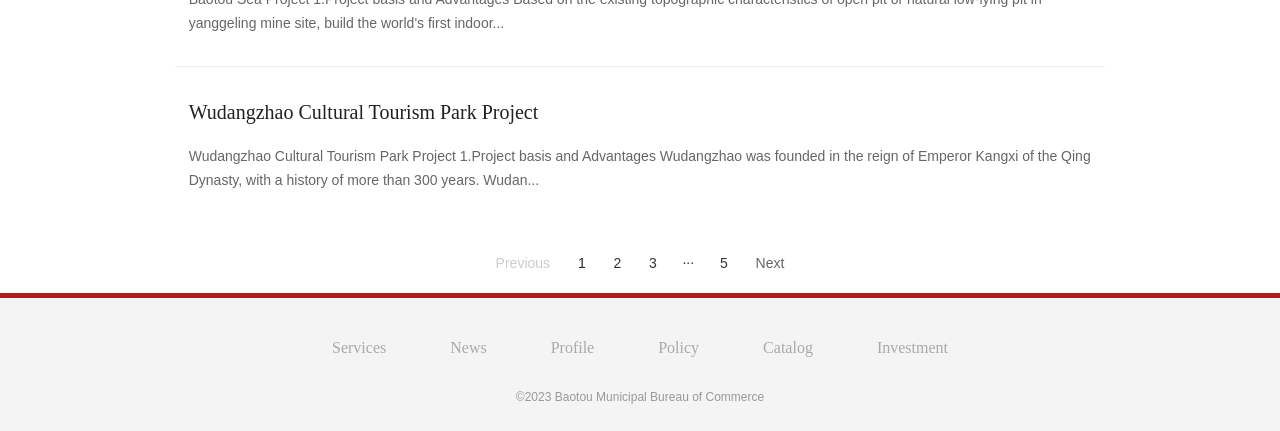Respond to the following question with a brief word or phrase:
What is the name of the cultural tourism park project?

Wudangzhao Cultural Tourism Park Project